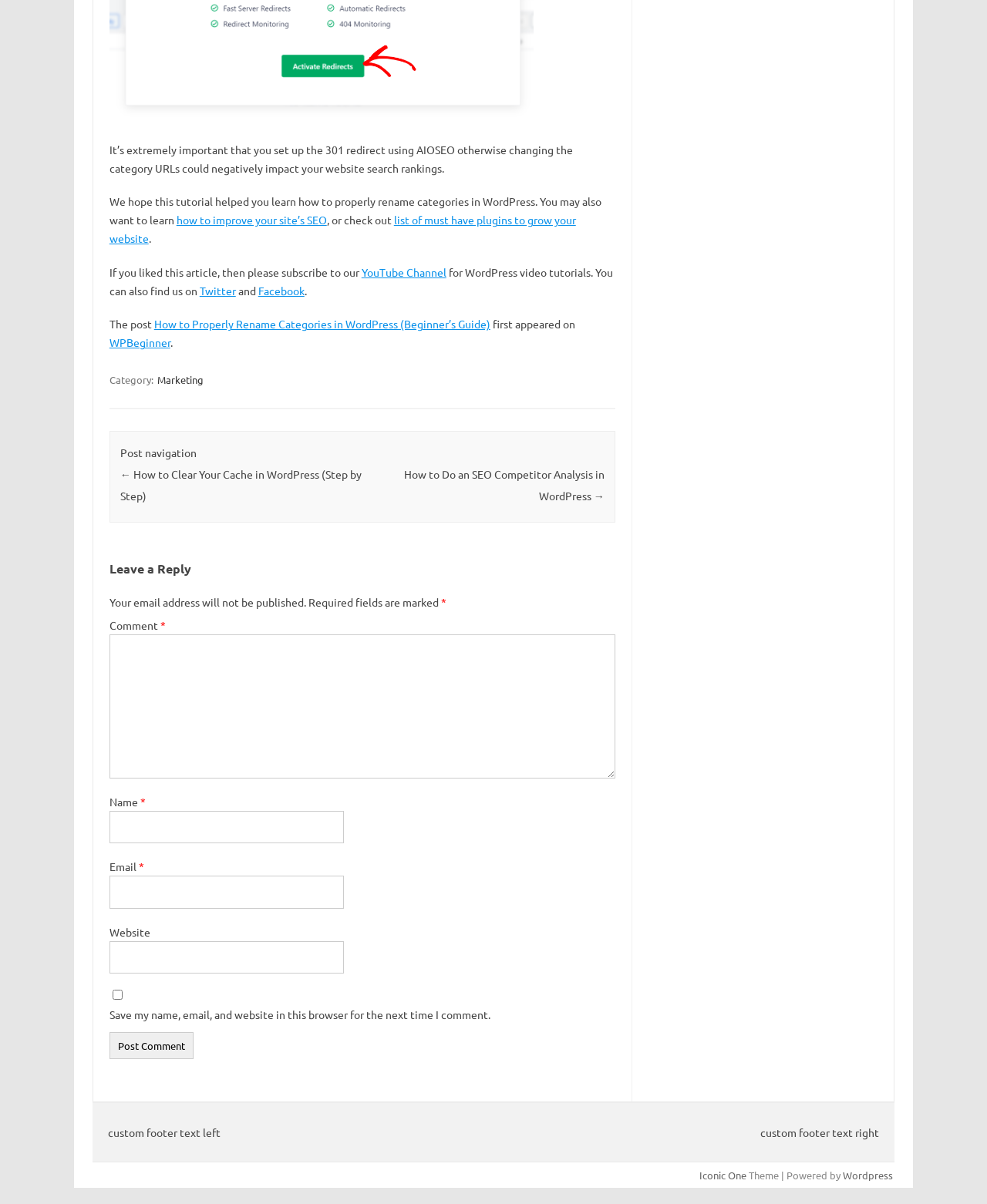Pinpoint the bounding box coordinates of the element you need to click to execute the following instruction: "Click on the link to read the previous post". The bounding box should be represented by four float numbers between 0 and 1, in the format [left, top, right, bottom].

[0.122, 0.388, 0.366, 0.417]